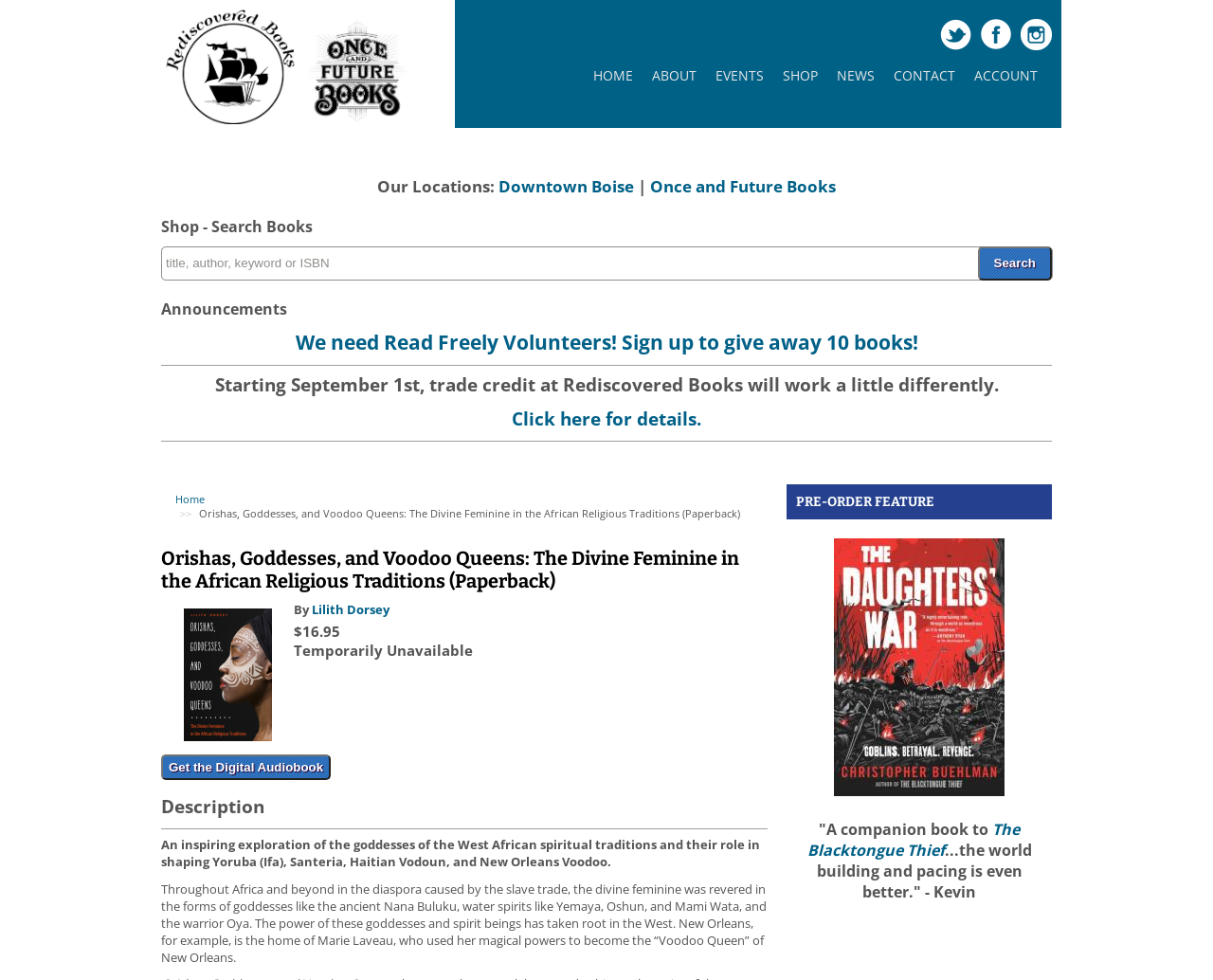Please find the bounding box coordinates of the element's region to be clicked to carry out this instruction: "Click on the Twitter link".

[0.775, 0.038, 0.801, 0.055]